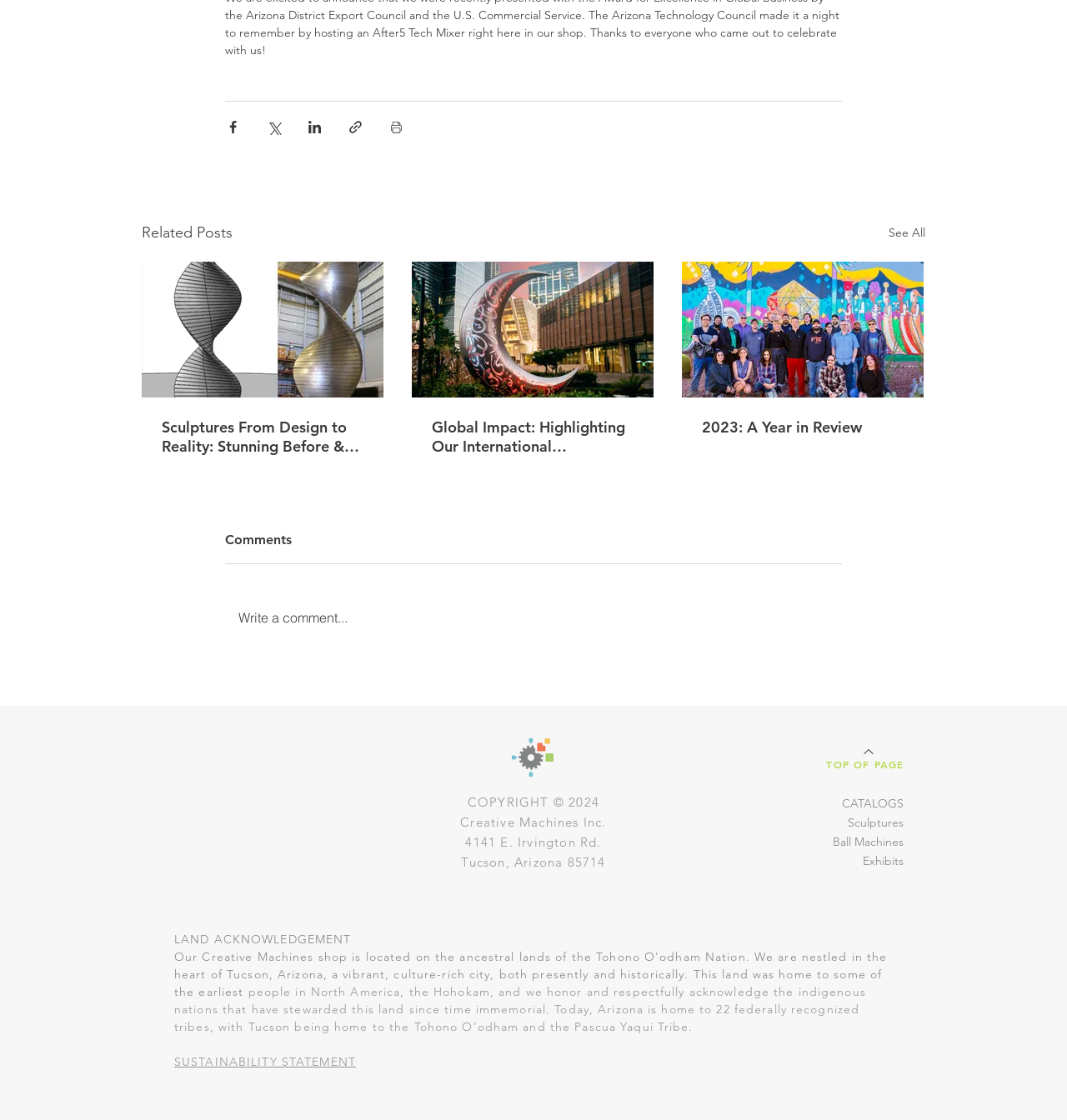Provide the bounding box coordinates of the HTML element this sentence describes: "SUSTAINABILITY STATEMENT".

[0.163, 0.836, 0.334, 0.85]